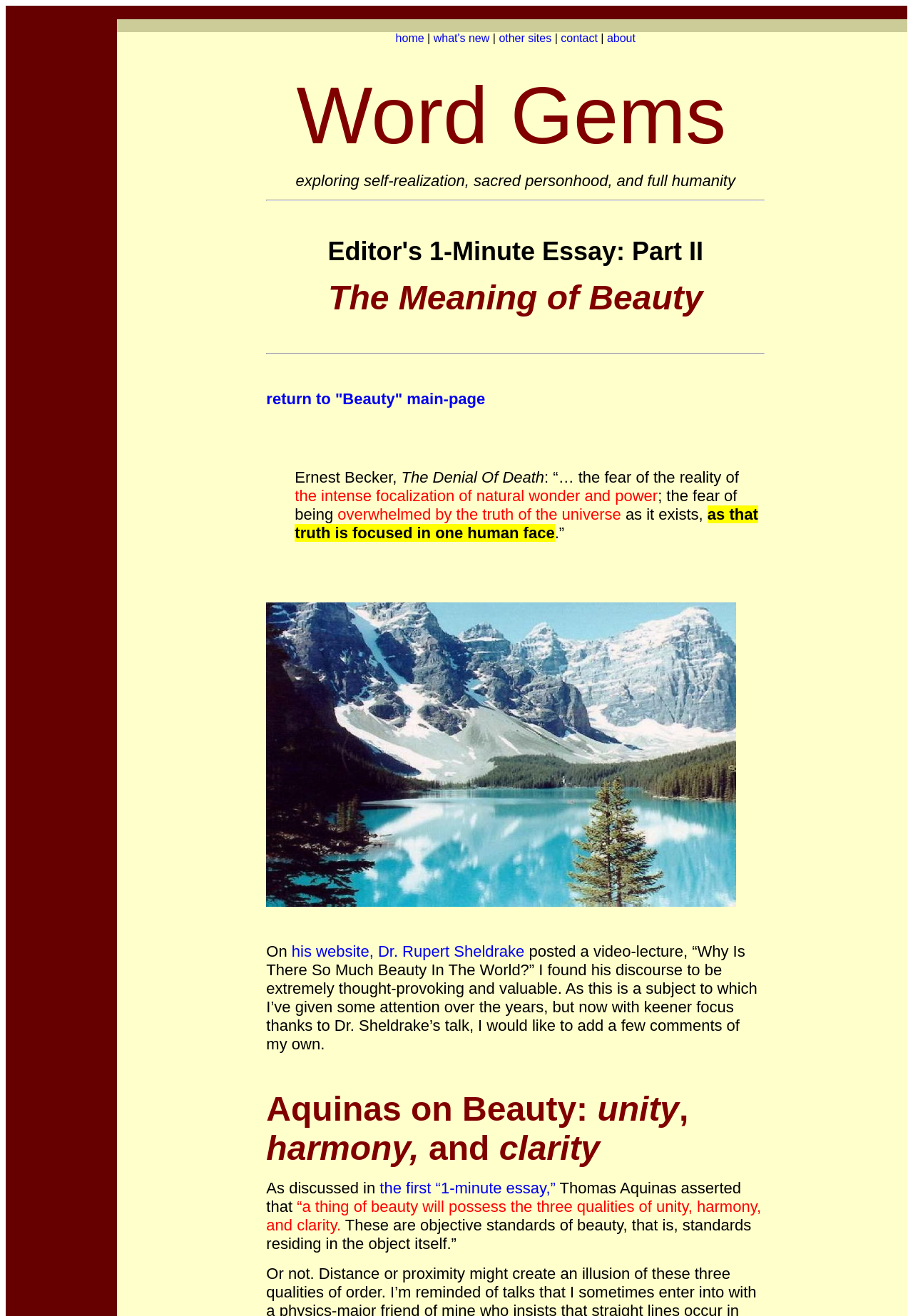Provide a comprehensive description of the webpage.

This webpage is about the concept of beauty, specifically exploring the idea of scientific evidence for the afterlife. The page is divided into sections, with a top navigation bar containing links to "home", "what's new", "other sites", "contact", and "about". Below this, there is a separator line, followed by a link to return to the "Beauty" main page.

The main content of the page is a 1-minute essay, Part II, which discusses the concept of beauty in relation to the work of Ernest Becker and his book "The Denial of Death". The essay quotes Becker, stating that the fear of the reality of the universe and the intense focalization of natural wonder and power are key aspects of beauty.

The essay also references Dr. Rupert Sheldrake's video lecture, "Why Is There So Much Beauty In The World?", which is mentioned as a thought-provoking and valuable discourse. The author of the essay adds their own comments, exploring the concept of beauty in relation to Aquinas' ideas of unity, harmony, and clarity.

Throughout the page, there are several blocks of text, with quotes and references to various authors and their works. There is also an image on the page, although its content is not specified. Overall, the page presents a thoughtful and in-depth exploration of the concept of beauty, drawing on various philosophical and scientific sources.